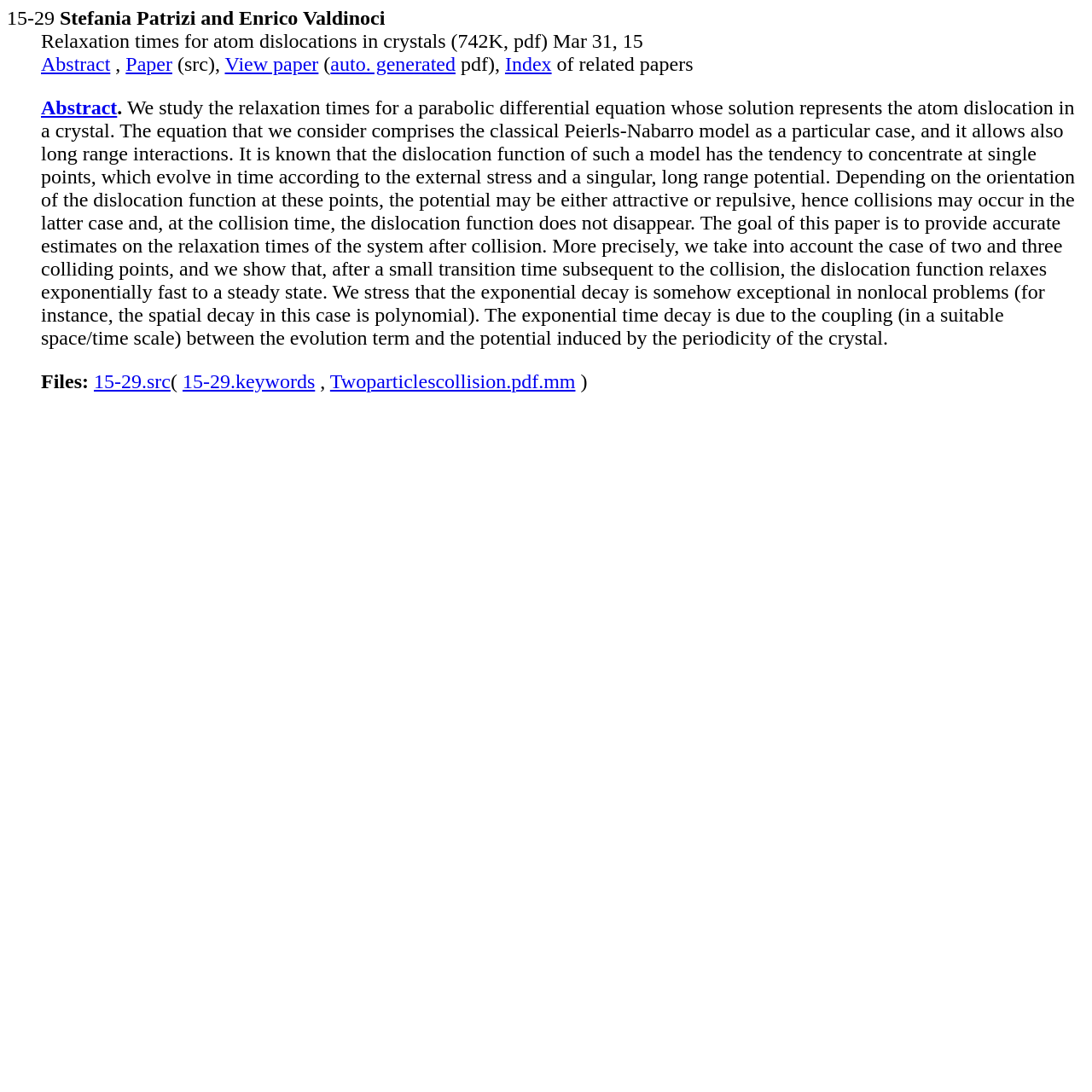Identify the bounding box of the HTML element described here: "auto. generated". Provide the coordinates as four float numbers between 0 and 1: [left, top, right, bottom].

[0.303, 0.048, 0.417, 0.069]